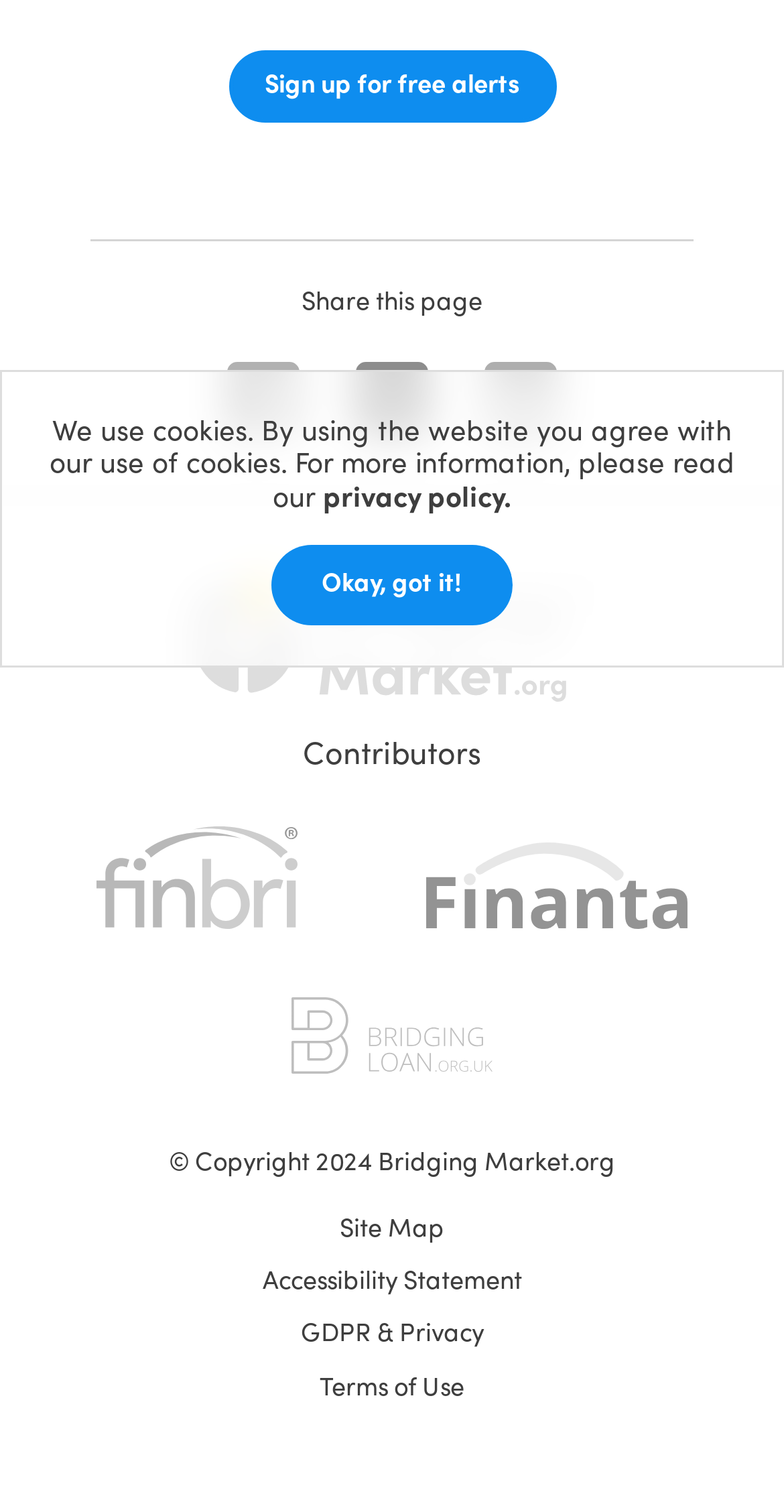Determine the bounding box coordinates of the UI element that matches the following description: "Facebook". The coordinates should be four float numbers between 0 and 1 in the format [left, top, right, bottom].

[0.29, 0.239, 0.382, 0.287]